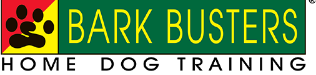What is the primary focus of the company?
Answer with a single word or phrase by referring to the visual content.

Dog training